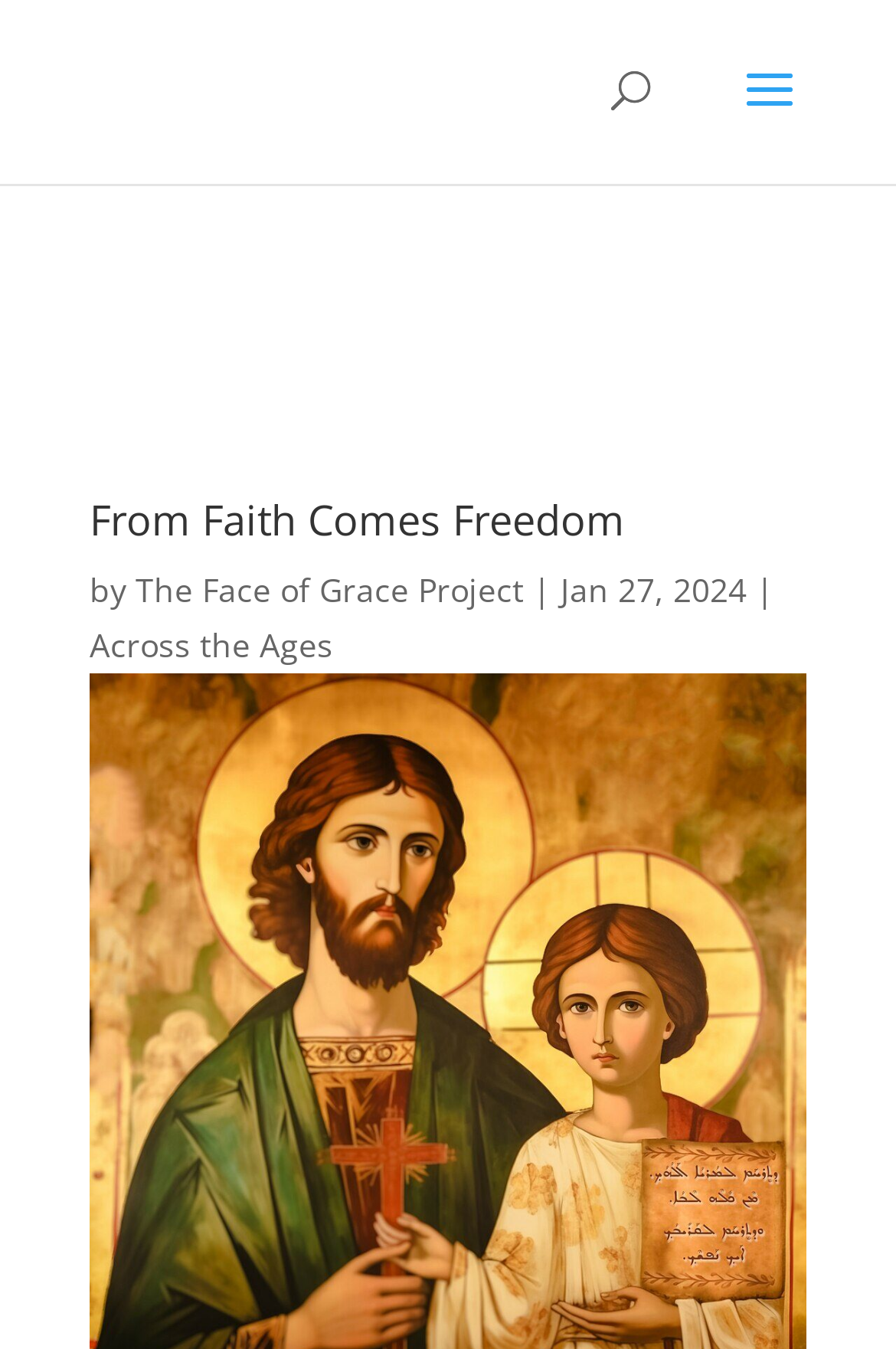Find the bounding box coordinates for the UI element whose description is: "Across the Ages". The coordinates should be four float numbers between 0 and 1, in the format [left, top, right, bottom].

[0.1, 0.461, 0.372, 0.494]